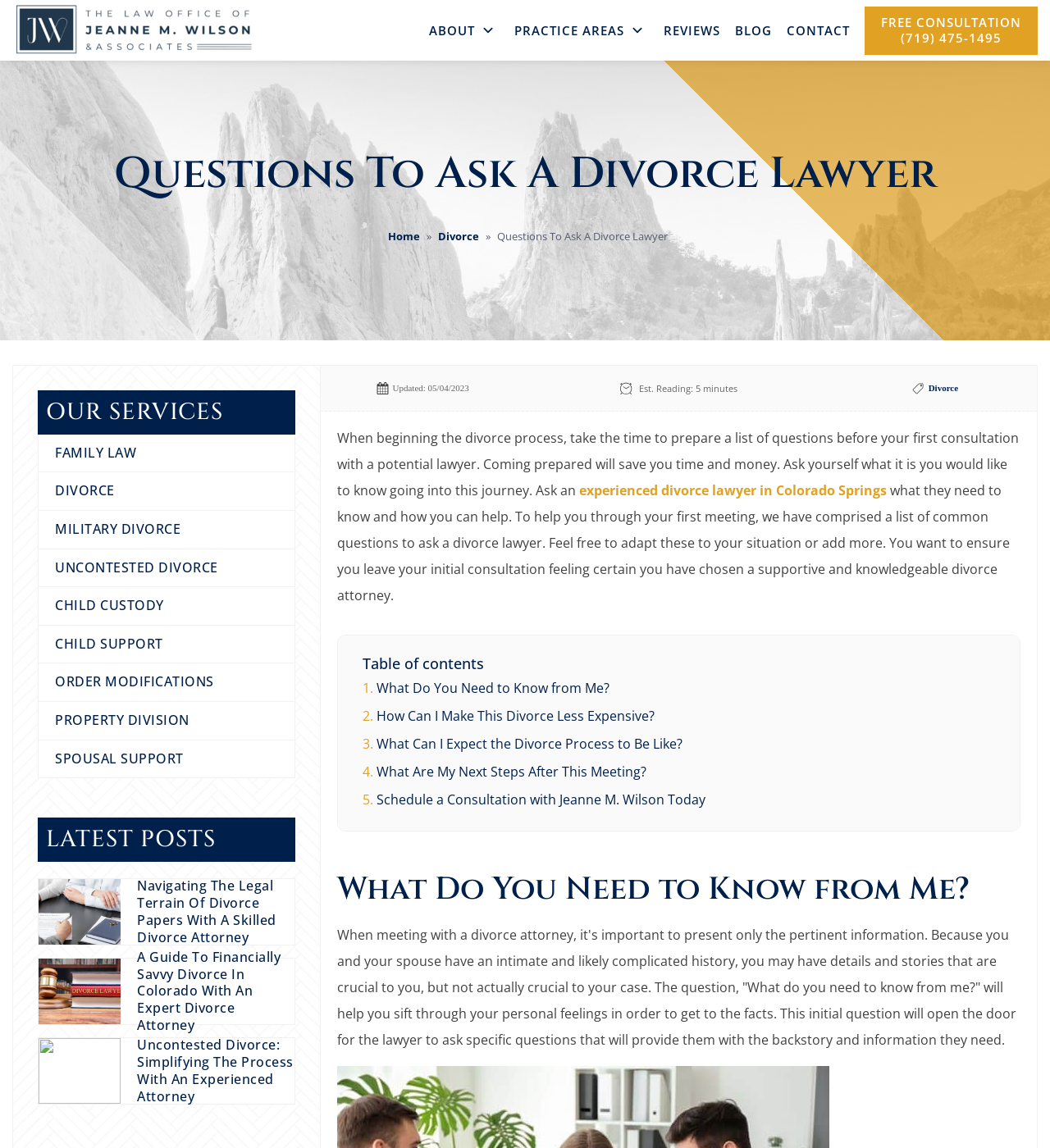Carefully examine the image and provide an in-depth answer to the question: What is the phone number to schedule a free consultation?

I found the phone number by looking at the link element with the text 'FREE CONSULTATION (719) 475-1495' which is located at the top-right corner of the webpage.